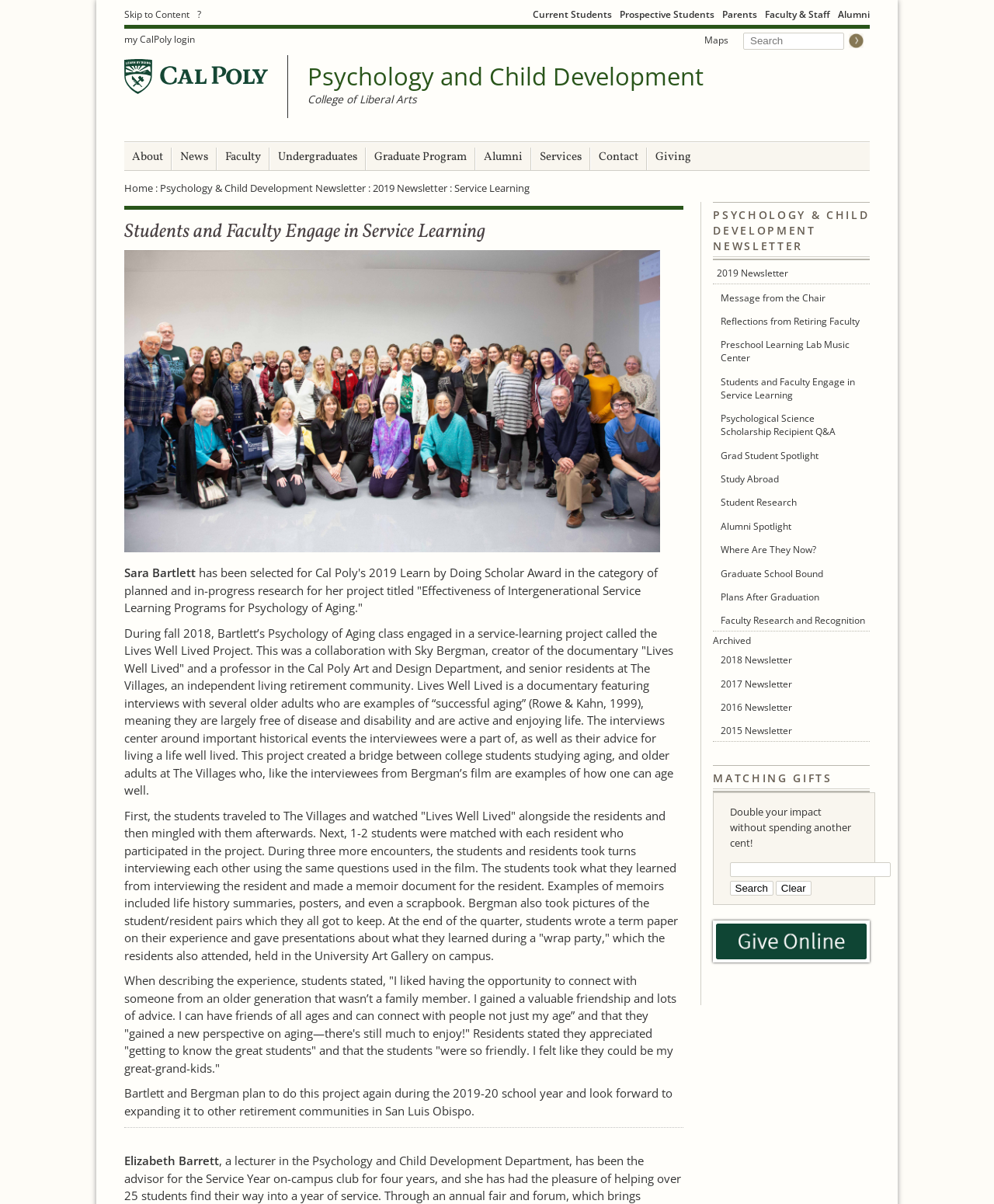Please mark the bounding box coordinates of the area that should be clicked to carry out the instruction: "Donate to the Psychology and Child Development Departments".

[0.718, 0.764, 0.875, 0.799]